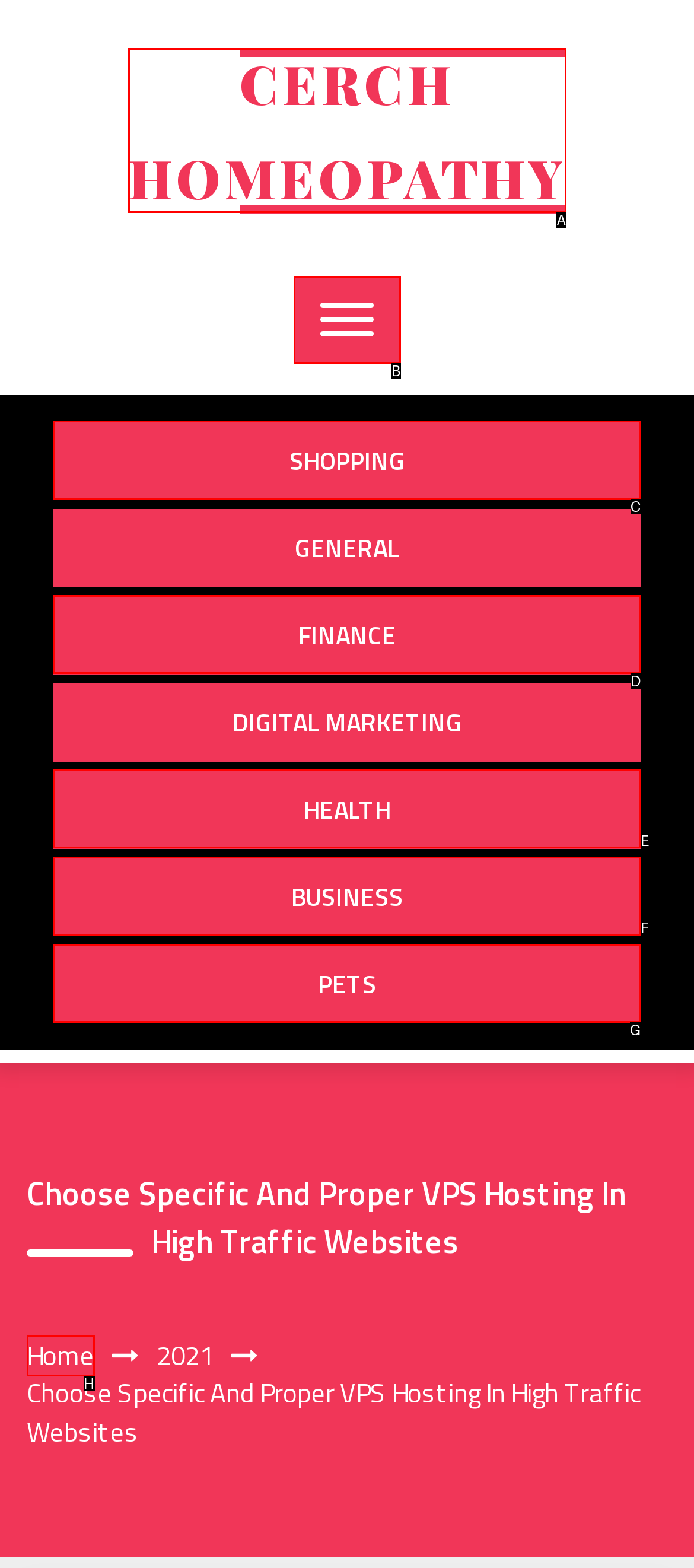From the given options, choose the HTML element that aligns with the description: Home. Respond with the letter of the selected element.

H